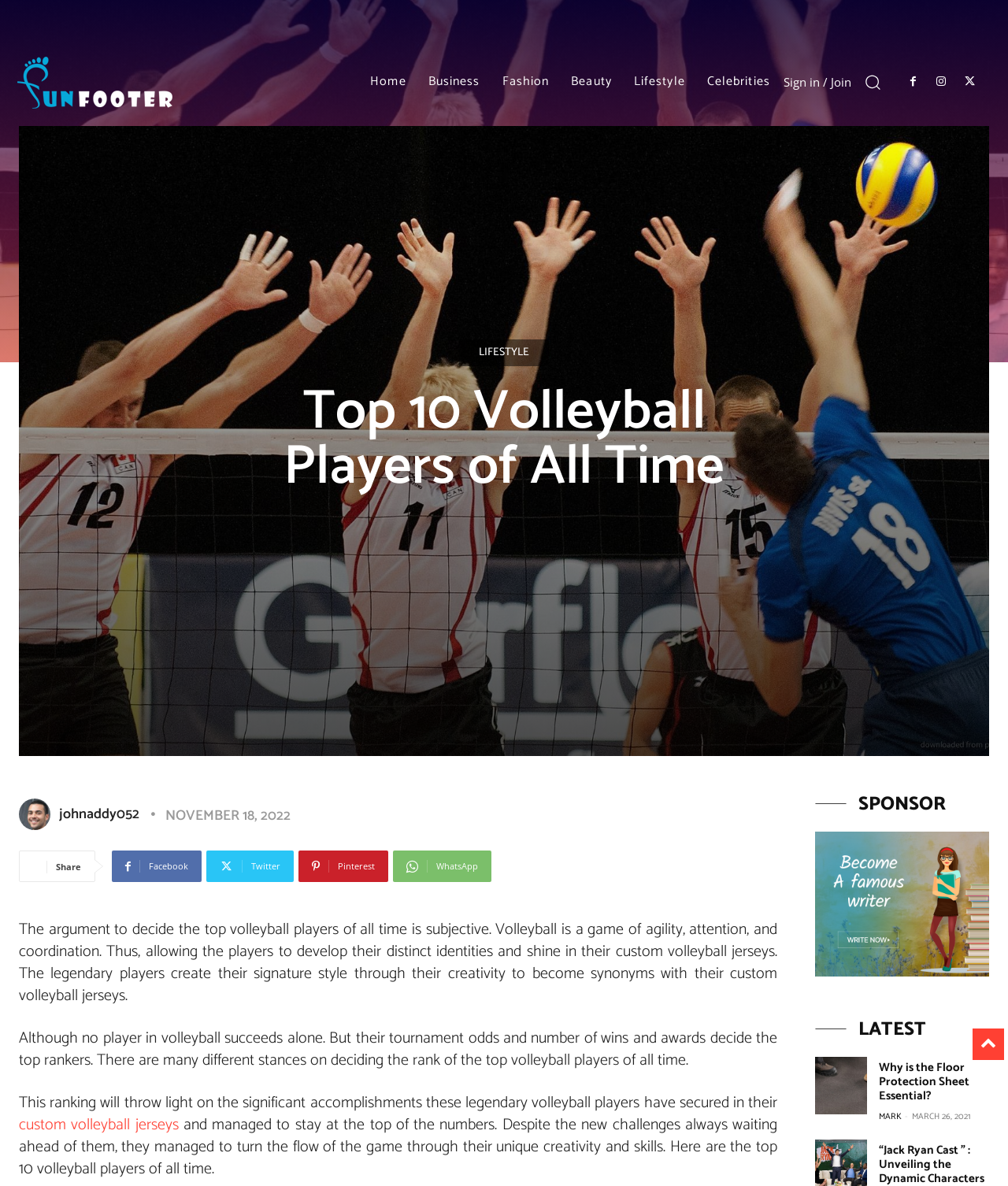What is the significance of agility in volleyball?
Use the screenshot to answer the question with a single word or phrase.

It's a key game aspect